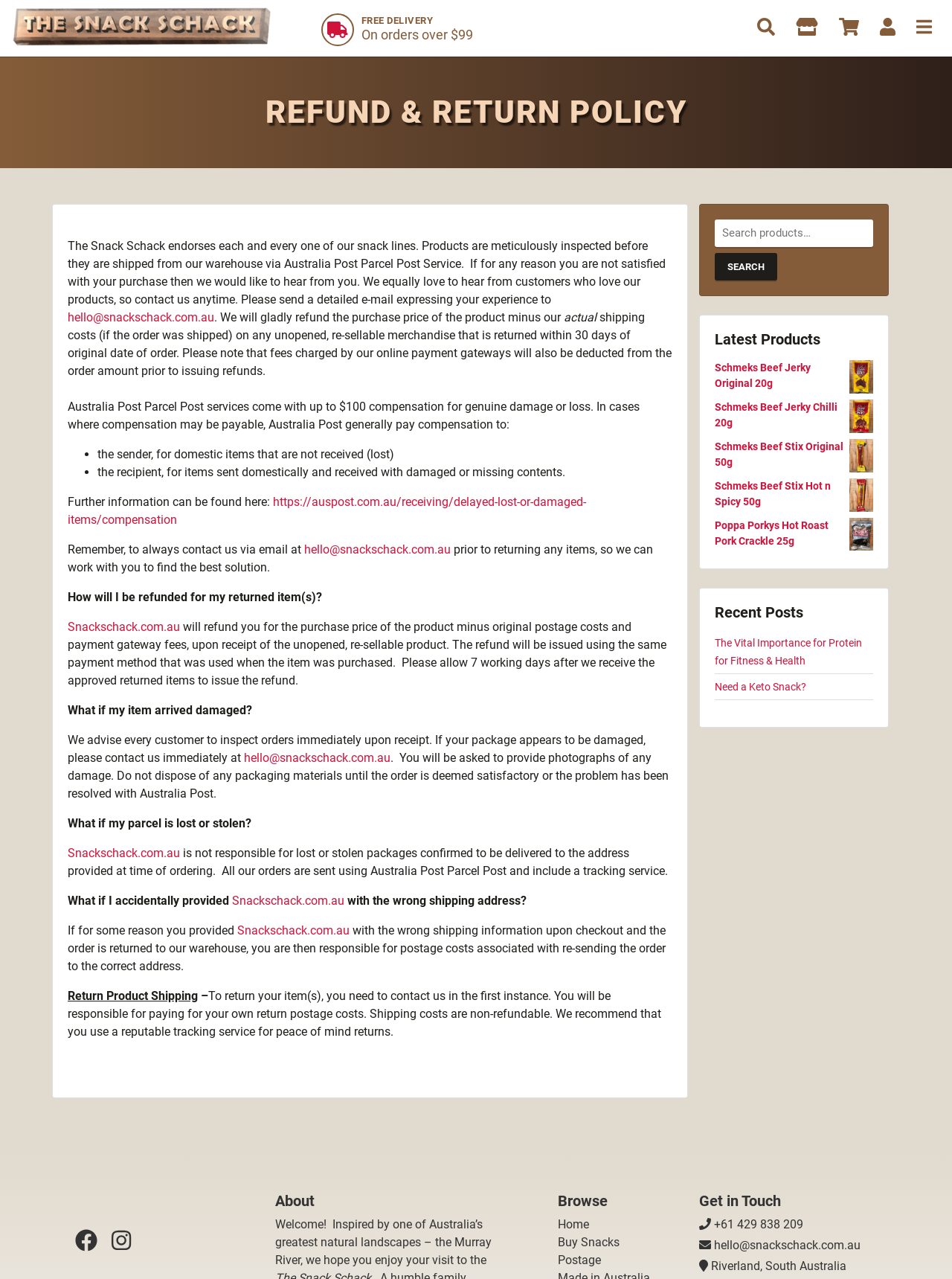How do I contact The Snack Schack for returns?
Based on the image, answer the question with a single word or brief phrase.

hello@snackschack.com.au